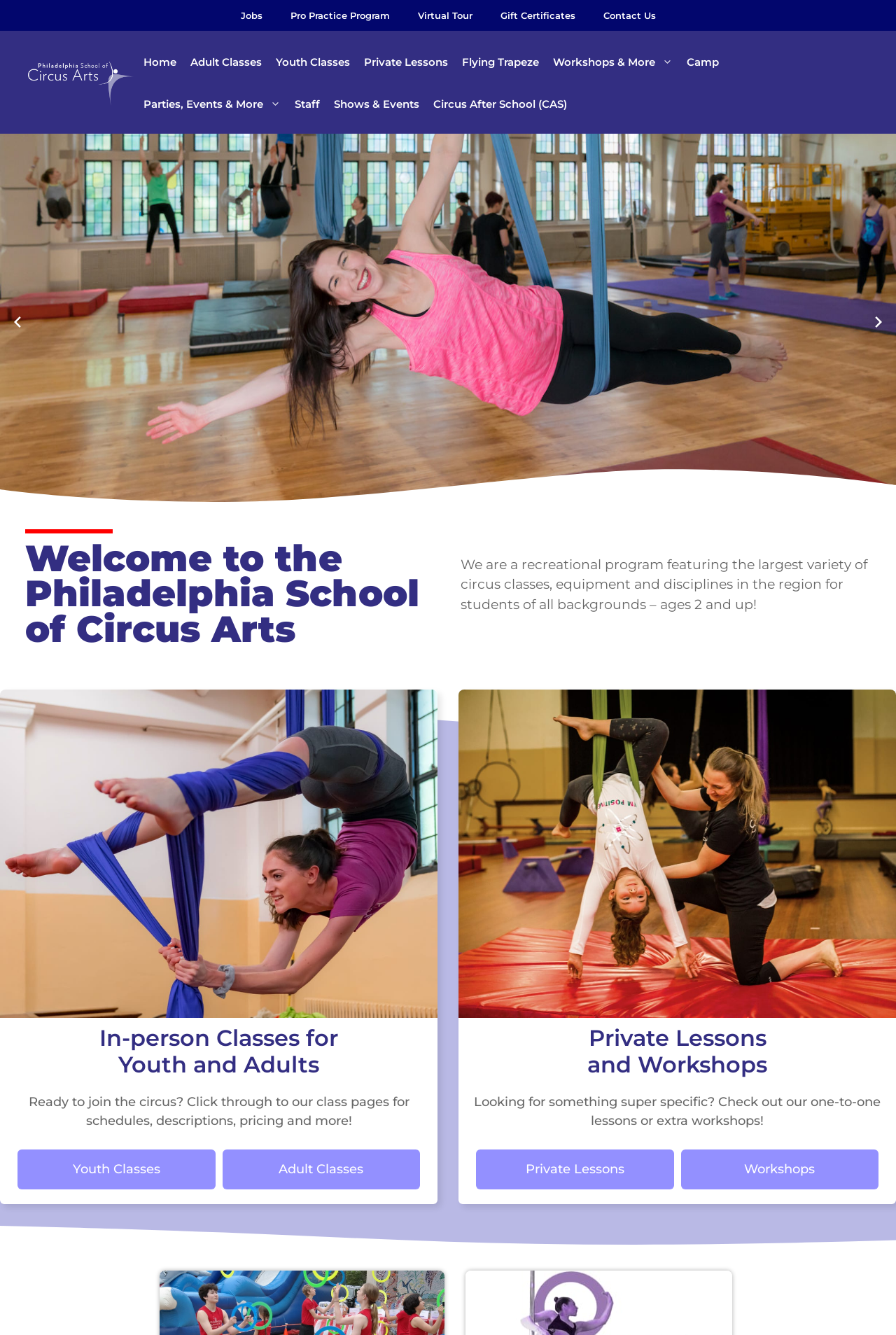Please locate the bounding box coordinates of the element's region that needs to be clicked to follow the instruction: "Click Jobs". The bounding box coordinates should be provided as four float numbers between 0 and 1, i.e., [left, top, right, bottom].

[0.253, 0.0, 0.308, 0.023]